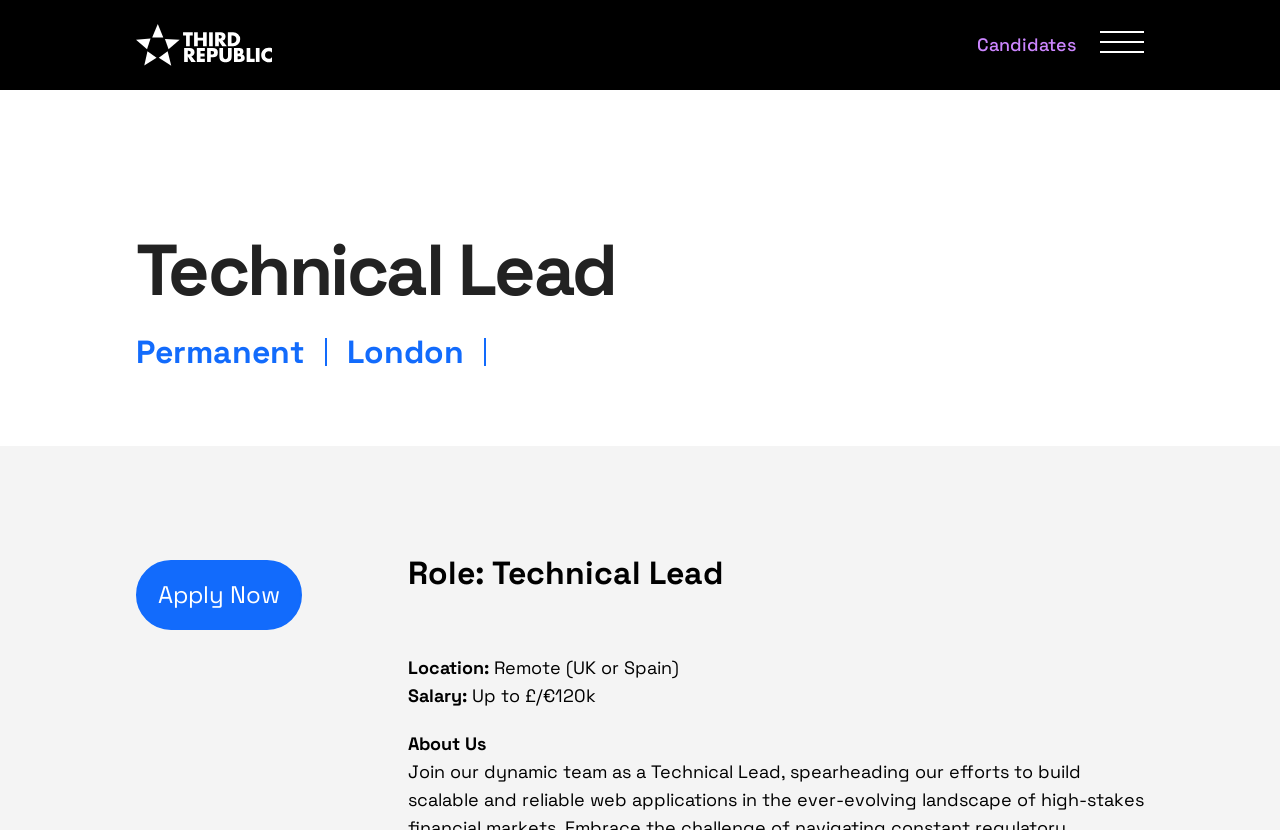What is the salary range for this job? Using the information from the screenshot, answer with a single word or phrase.

Up to £/€120k